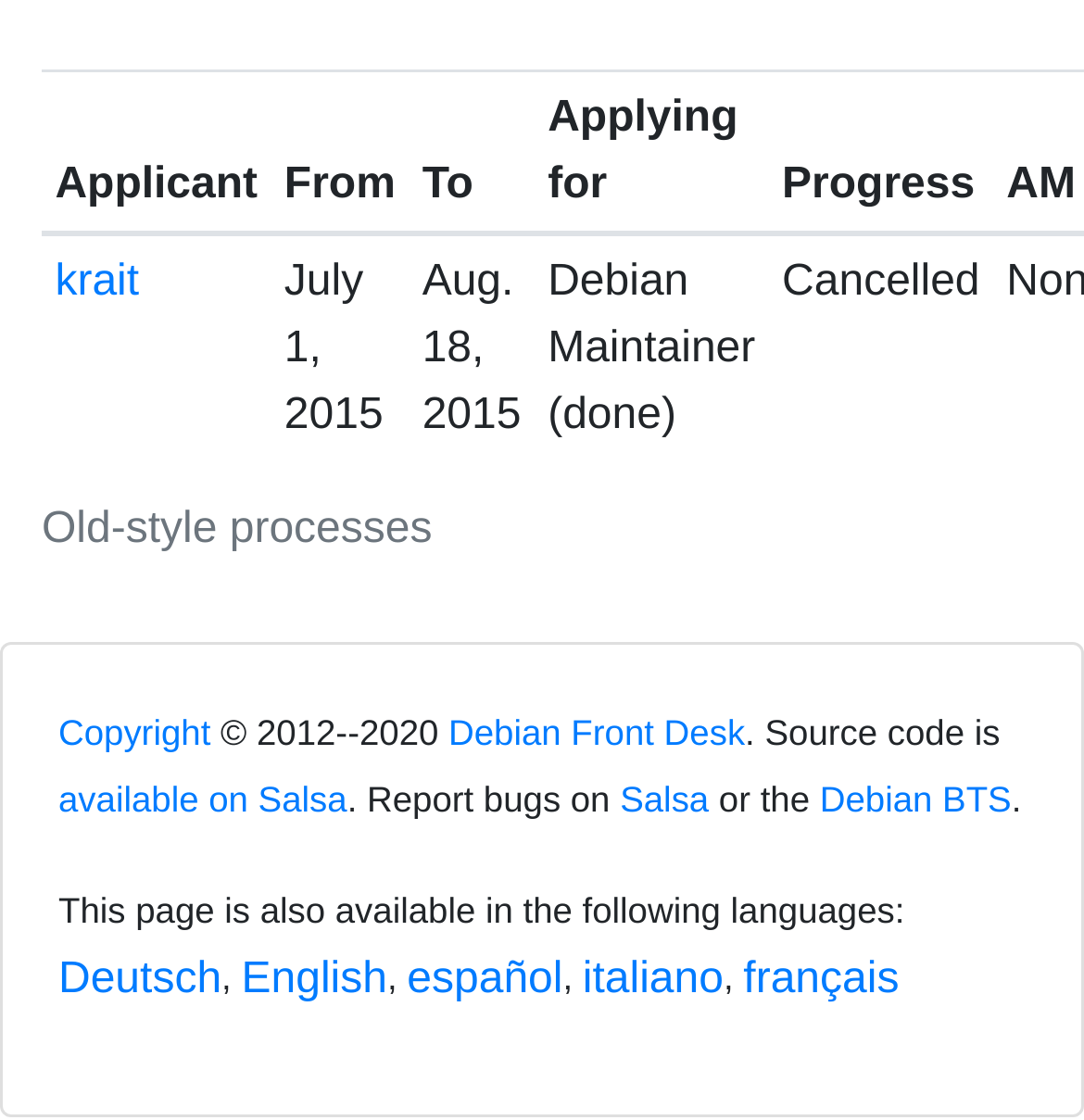Based on the provided description, "Travel", find the bounding box of the corresponding UI element in the screenshot.

None